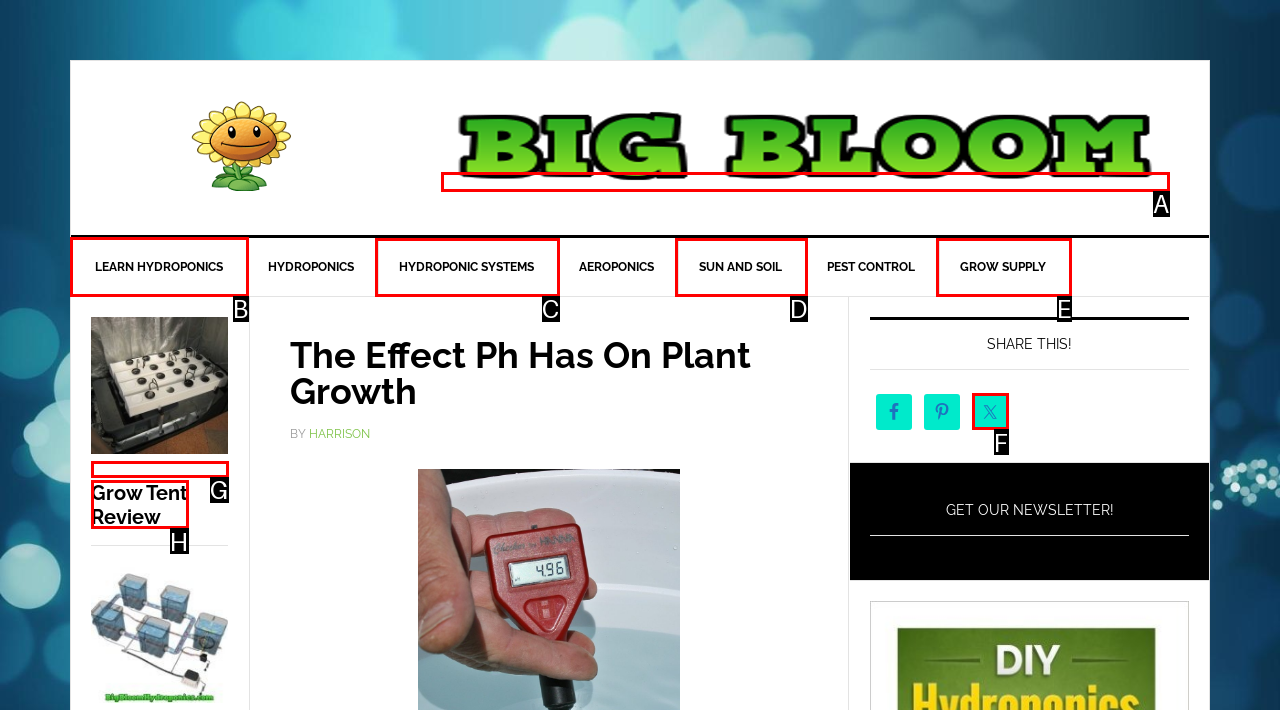For the task: Click on the 'CONTACT' link, tell me the letter of the option you should click. Answer with the letter alone.

None